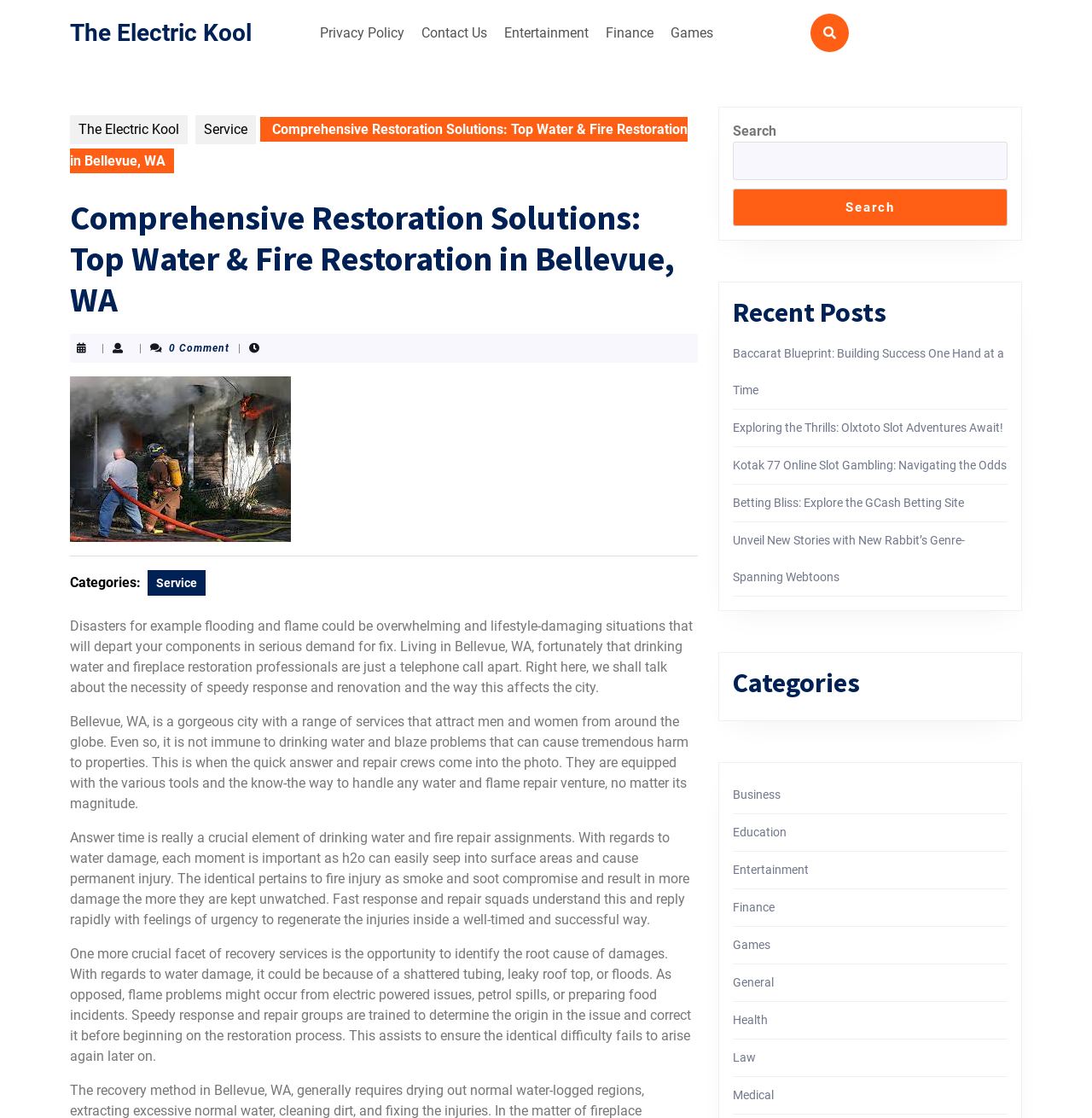Please answer the following question using a single word or phrase: 
What categories are available on the webpage?

Business, Education, Entertainment, etc.